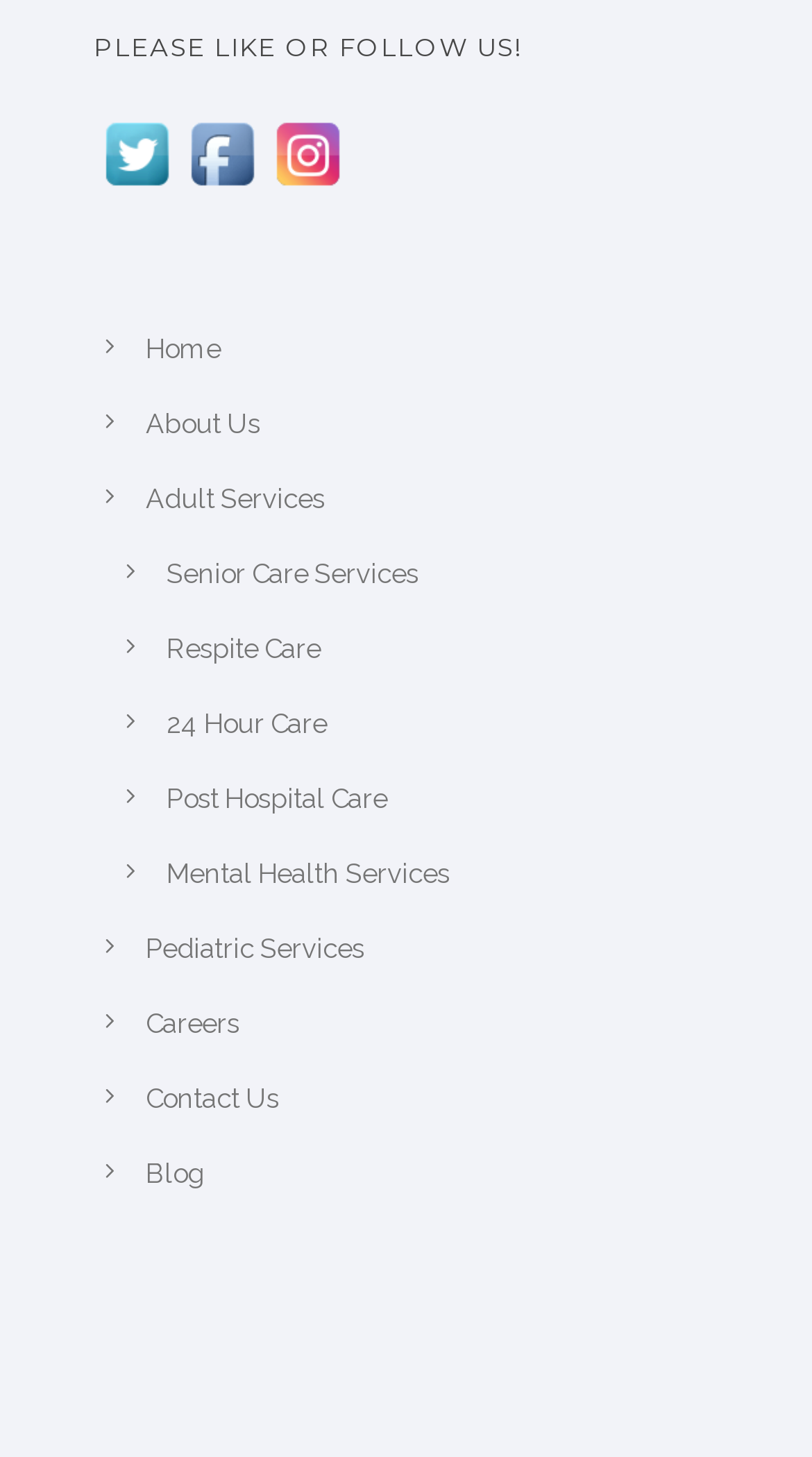Locate the bounding box coordinates of the segment that needs to be clicked to meet this instruction: "Read the Blog".

[0.179, 0.795, 0.251, 0.817]